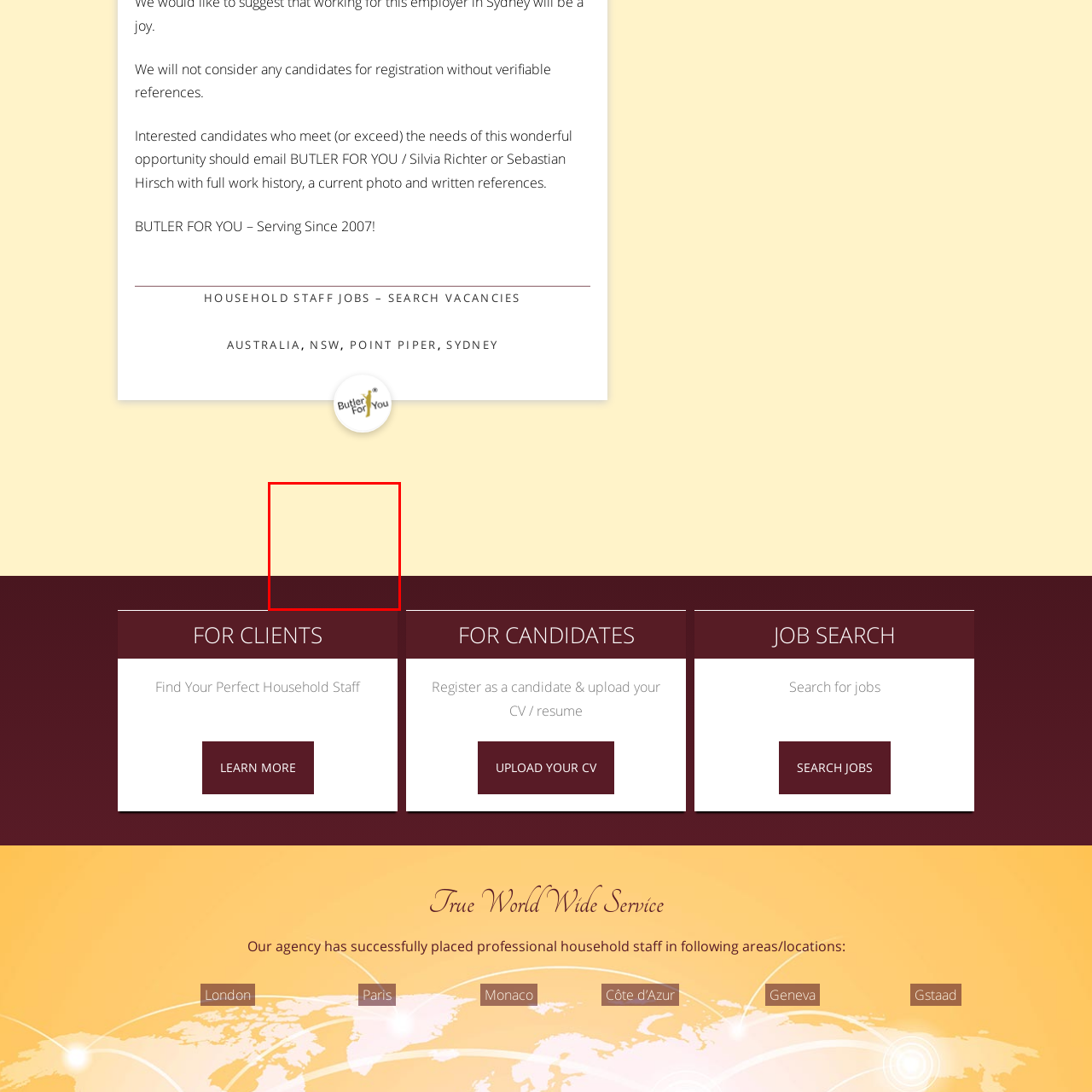Describe in detail what is depicted in the image enclosed by the red lines.

The image features a simple, abstract design characterized by a solid color palette. The upper portion displays a light, creamy yellow that transitions seamlessly into a rich, deep maroon at the bottom. This minimalist aesthetic conveys a sense of elegance and sophistication, making it suitable for a variety of contexts, including branding, interior design concepts, or artistic projects. The contrast between the two colors draws the eye, inviting viewers to appreciate the harmony and balance in the design.